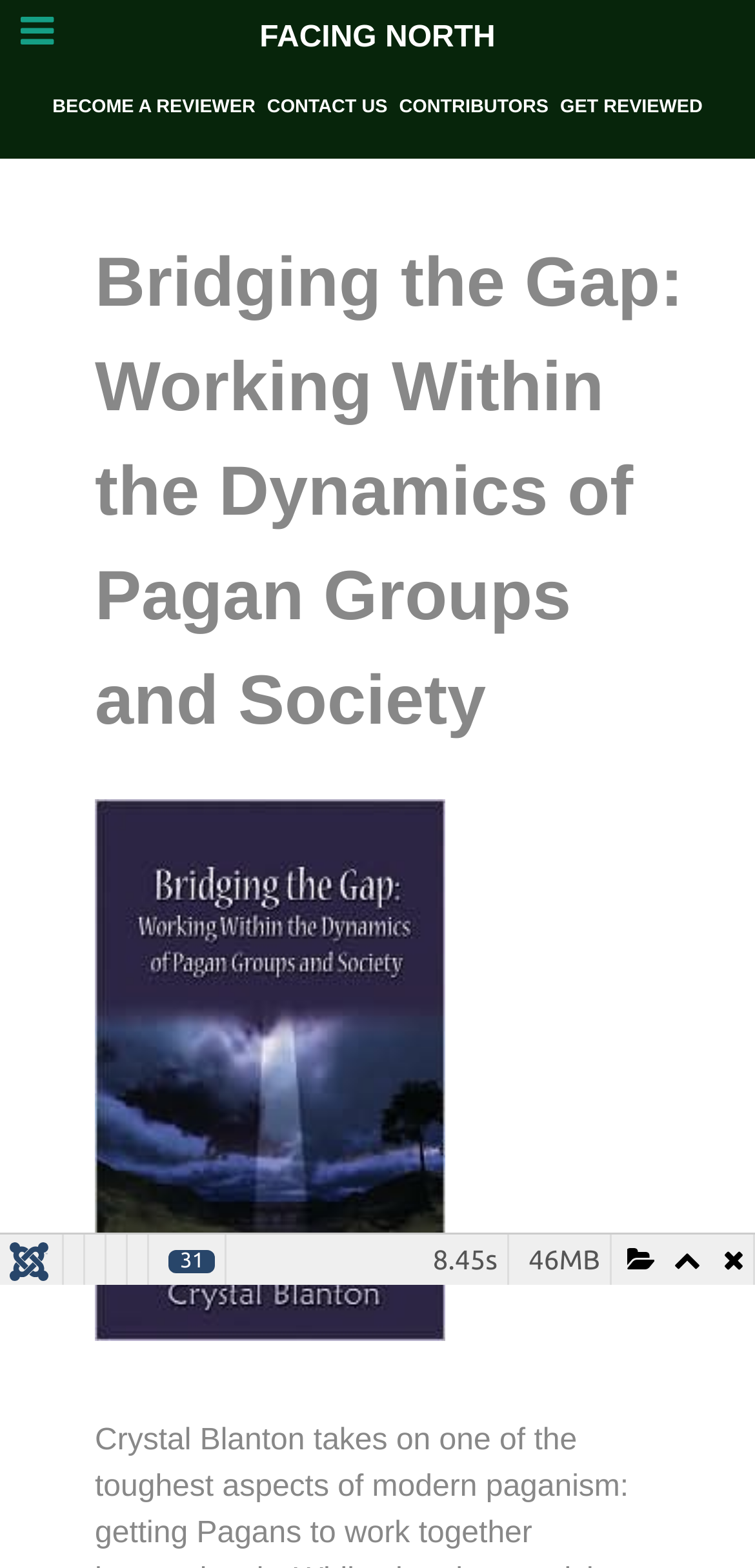Use a single word or phrase to answer the question: 
How many links are there in the footer section?

9